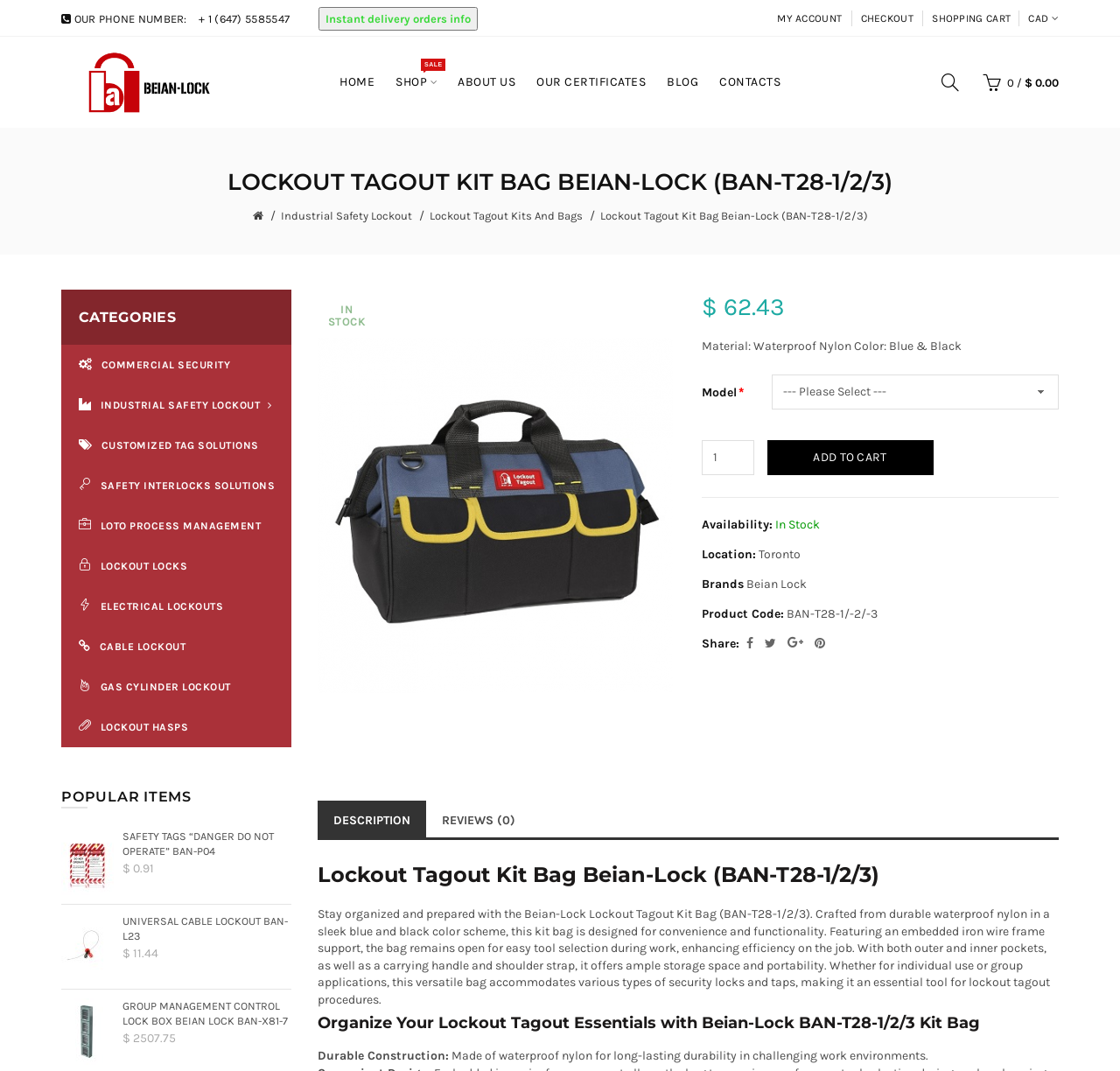Determine the bounding box coordinates of the target area to click to execute the following instruction: "Enter your first name."

None